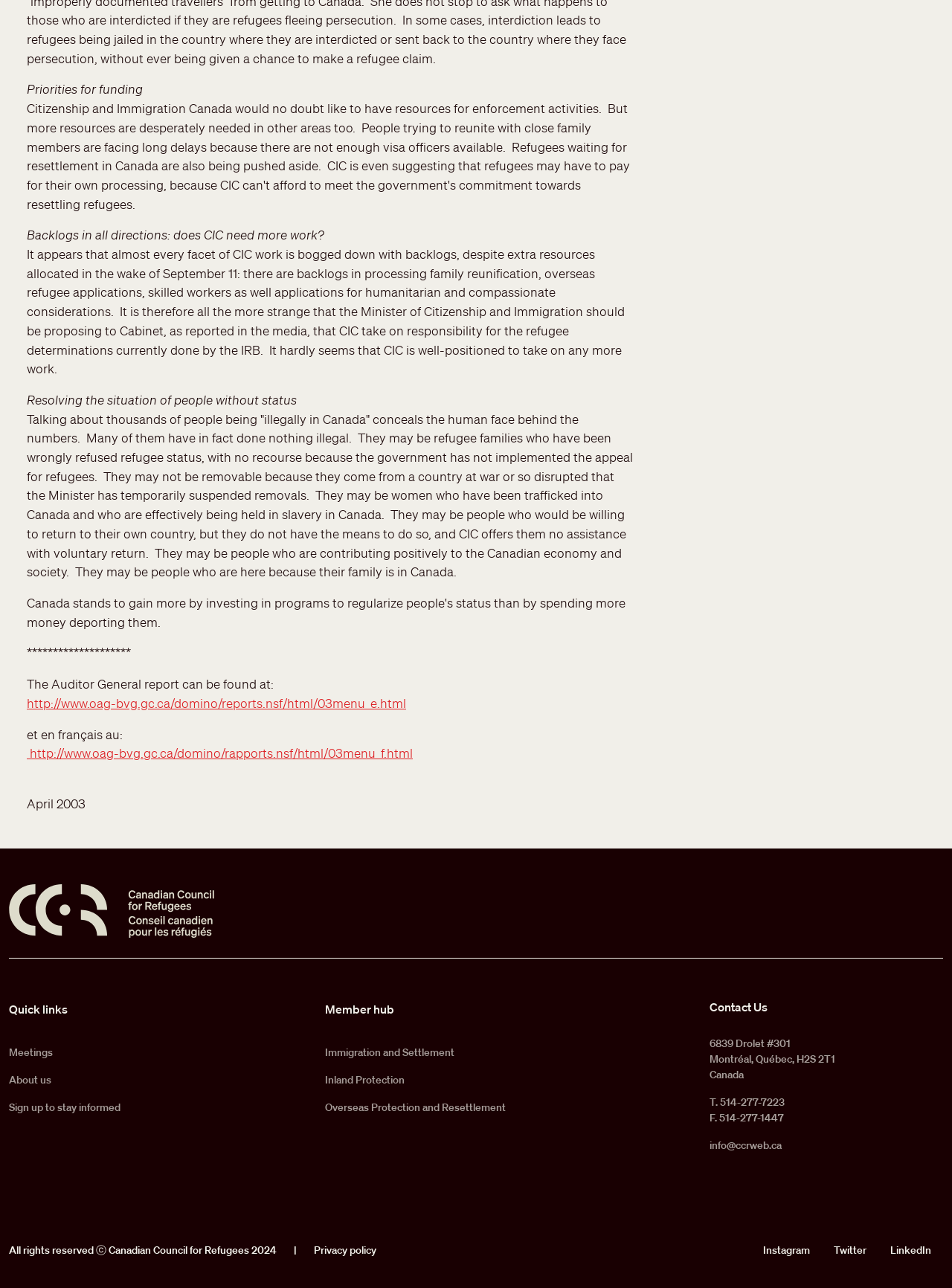Please identify the coordinates of the bounding box for the clickable region that will accomplish this instruction: "Click on the 'ABOUT US' link".

None